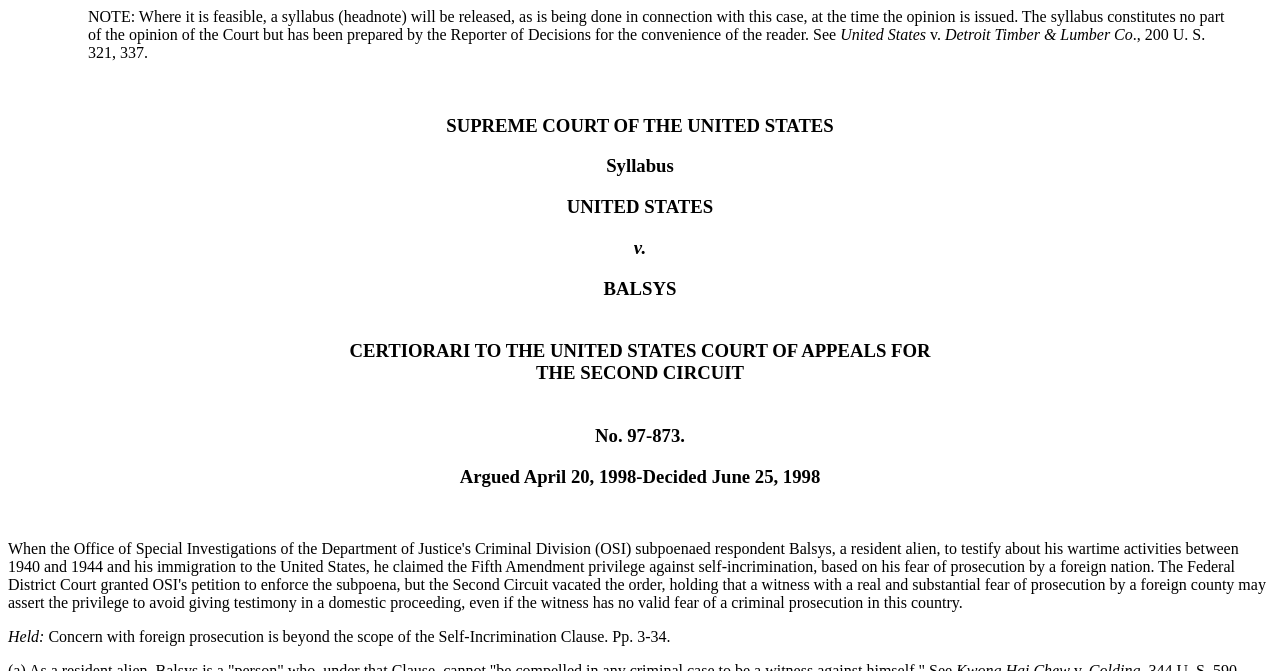What is the date of the argument?
Please provide a detailed and comprehensive answer to the question.

The answer can be found in the heading element with the text 'Argued April 20, 1998-Decided June 25, 1998' which is located below the case number.